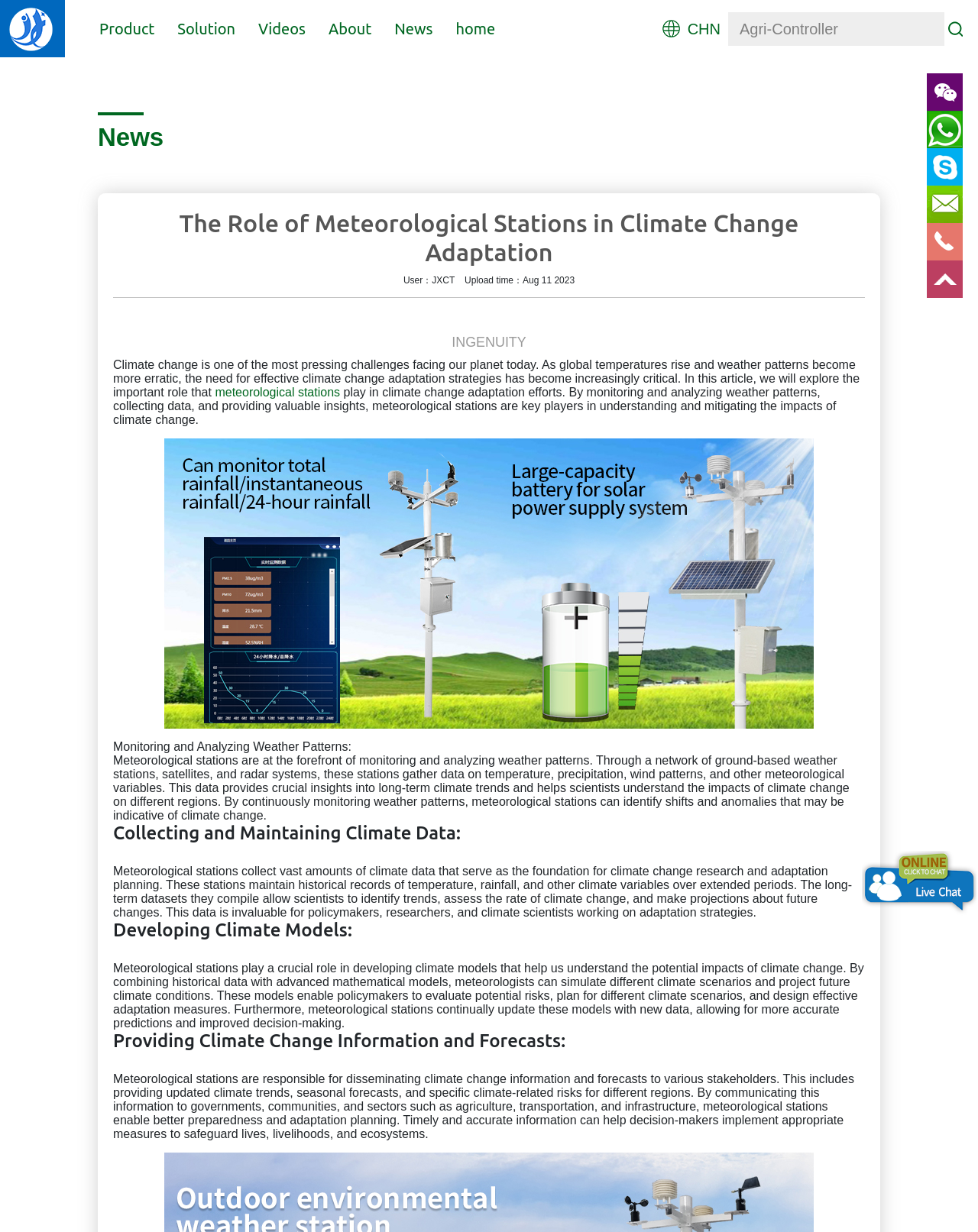Detail the various sections and features present on the webpage.

This webpage is about the role of meteorological stations in climate change adaptation. At the top, there are six links: "Product", "Solution", "Videos", "About", "News", and "home", aligned horizontally. To the right of these links, there is a static text "CHN" and a textbox. Next to the textbox, there is an image.

Below the top section, there is a heading that reads "The Role of Meteorological Stations in Climate Change Adaptation". Underneath the heading, there is a static text "News" followed by a blank space. Then, there is a section with the title "INGENUITY" and information about the author and upload time.

The main content of the webpage is divided into four sections, each with a heading. The first section discusses the importance of meteorological stations in climate change adaptation efforts, with a link to "meteorological stations" and a figure. The second section, "Monitoring and Analyzing Weather Patterns", explains how meteorological stations gather data on temperature, precipitation, and wind patterns to understand climate trends.

The third section, "Collecting and Maintaining Climate Data", describes how meteorological stations collect and maintain historical records of climate data, which is essential for climate change research and adaptation planning. The fourth section, "Developing Climate Models", explains how meteorological stations use historical data and mathematical models to simulate different climate scenarios and project future climate conditions.

The final section, "Providing Climate Change Information and Forecasts", discusses how meteorological stations disseminate climate change information and forecasts to various stakeholders, enabling better preparedness and adaptation planning. At the bottom right of the webpage, there are five links, each with an image.